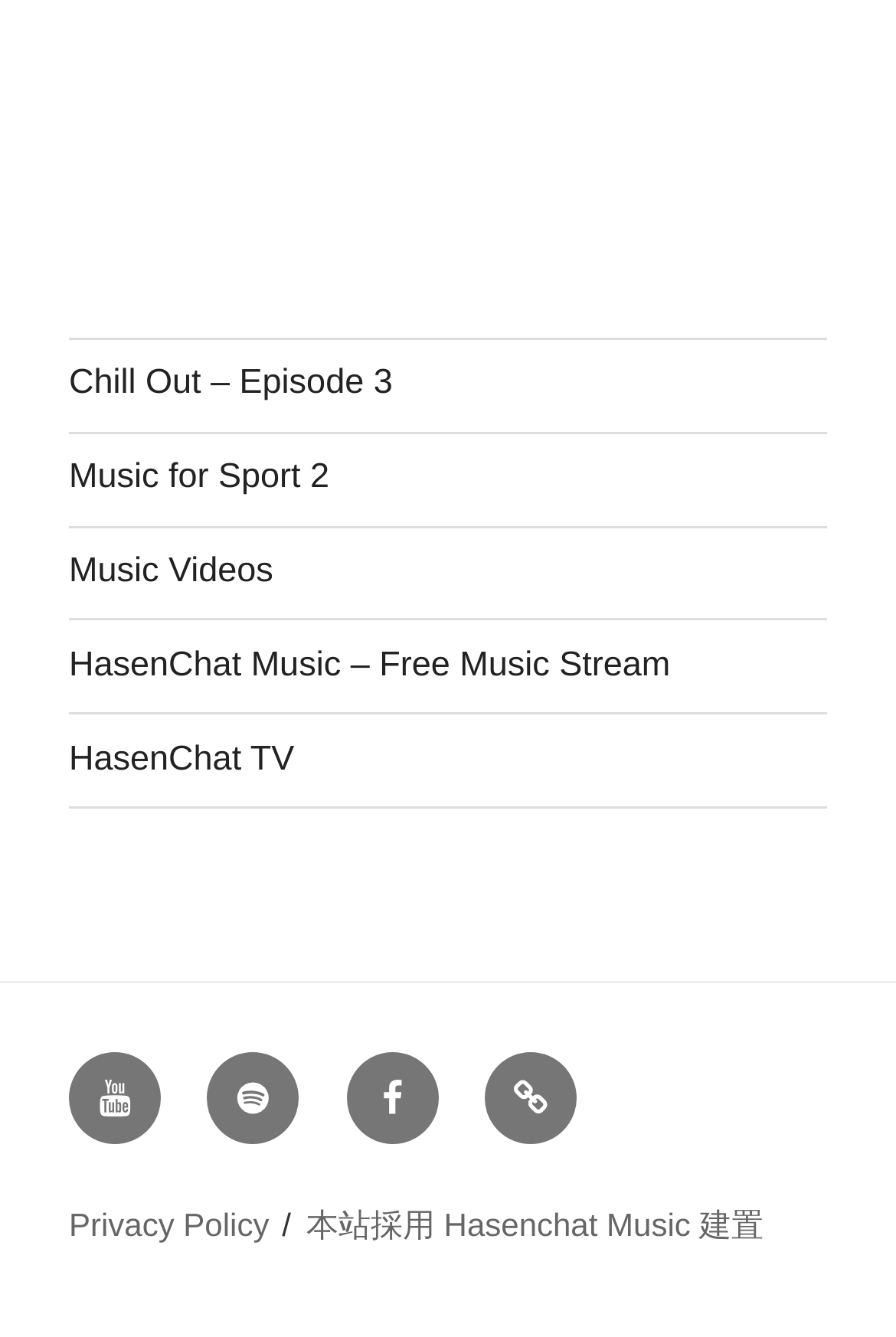From the element description: "Privacy Policy", extract the bounding box coordinates of the UI element. The coordinates should be expressed as four float numbers between 0 and 1, in the order [left, top, right, bottom].

[0.077, 0.902, 0.3, 0.93]